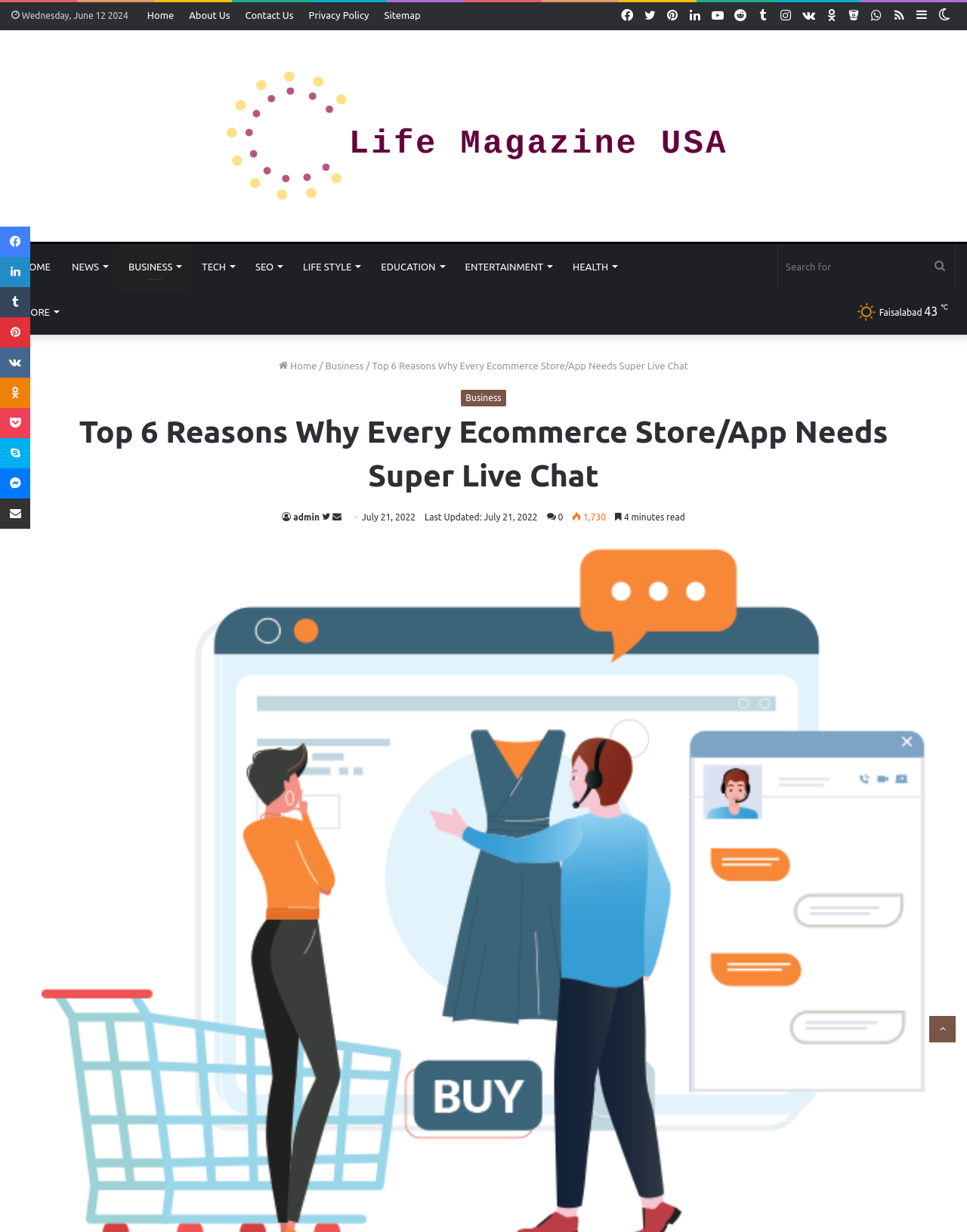Please locate the bounding box coordinates for the element that should be clicked to achieve the following instruction: "Click on the 'Business' link". Ensure the coordinates are given as four float numbers between 0 and 1, i.e., [left, top, right, bottom].

[0.336, 0.292, 0.376, 0.301]